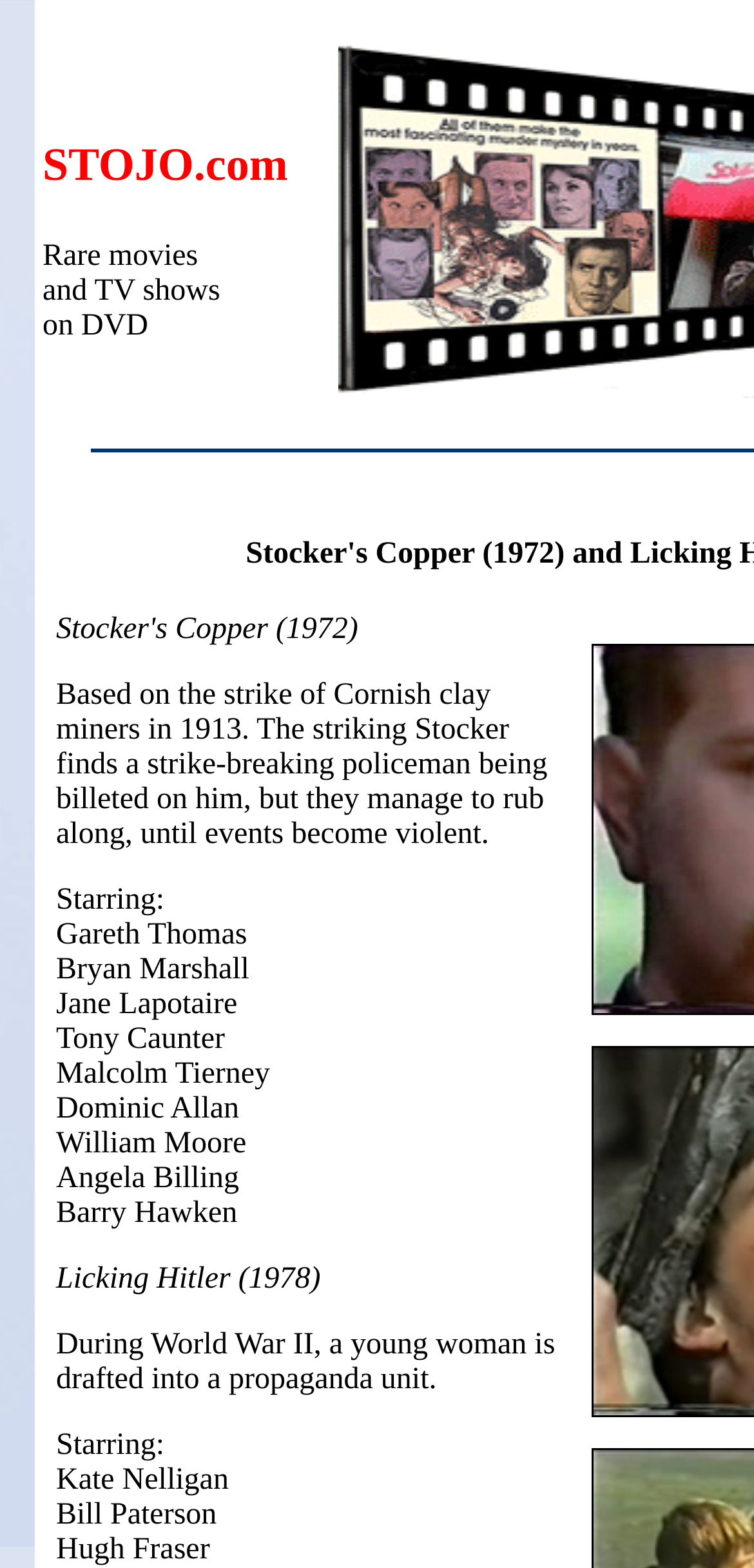What is the name of the website?
Look at the screenshot and respond with a single word or phrase.

STOJO.com